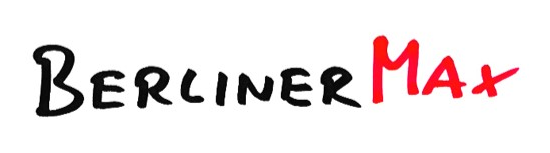Give a thorough and detailed caption for the image.

The image showcases the logo of "BerlinerMax", a blog that likely focuses on literary content and personal reflections. The design prominently features the name “BerlinerMax” in a playful, artistic font, where the letters "B", "M", and "x" are styled in varying colors and thicknesses, with the letter "M" accentuated in red, giving it a distinctive look. This logo reflects a creative and engaging identity, hinting at the blog's focus on storytelling, reviews, and thoughtful observations from the author's perspective. The overall aesthetic conveys a blend of professionalism and approachable charm, inviting readers to explore the blog's content.